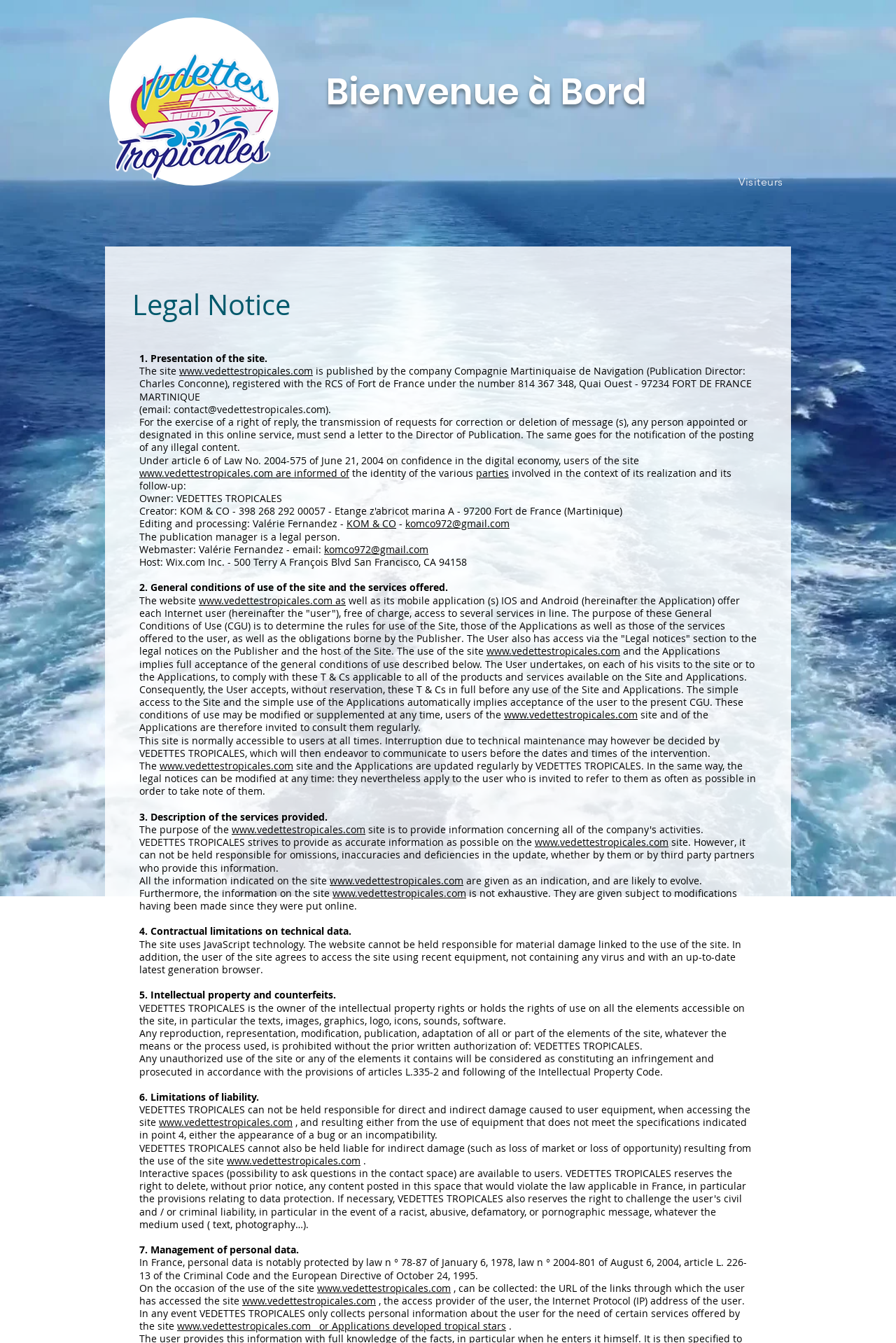Please identify the bounding box coordinates of the area that needs to be clicked to fulfill the following instruction: "Read the Chippendale News."

None